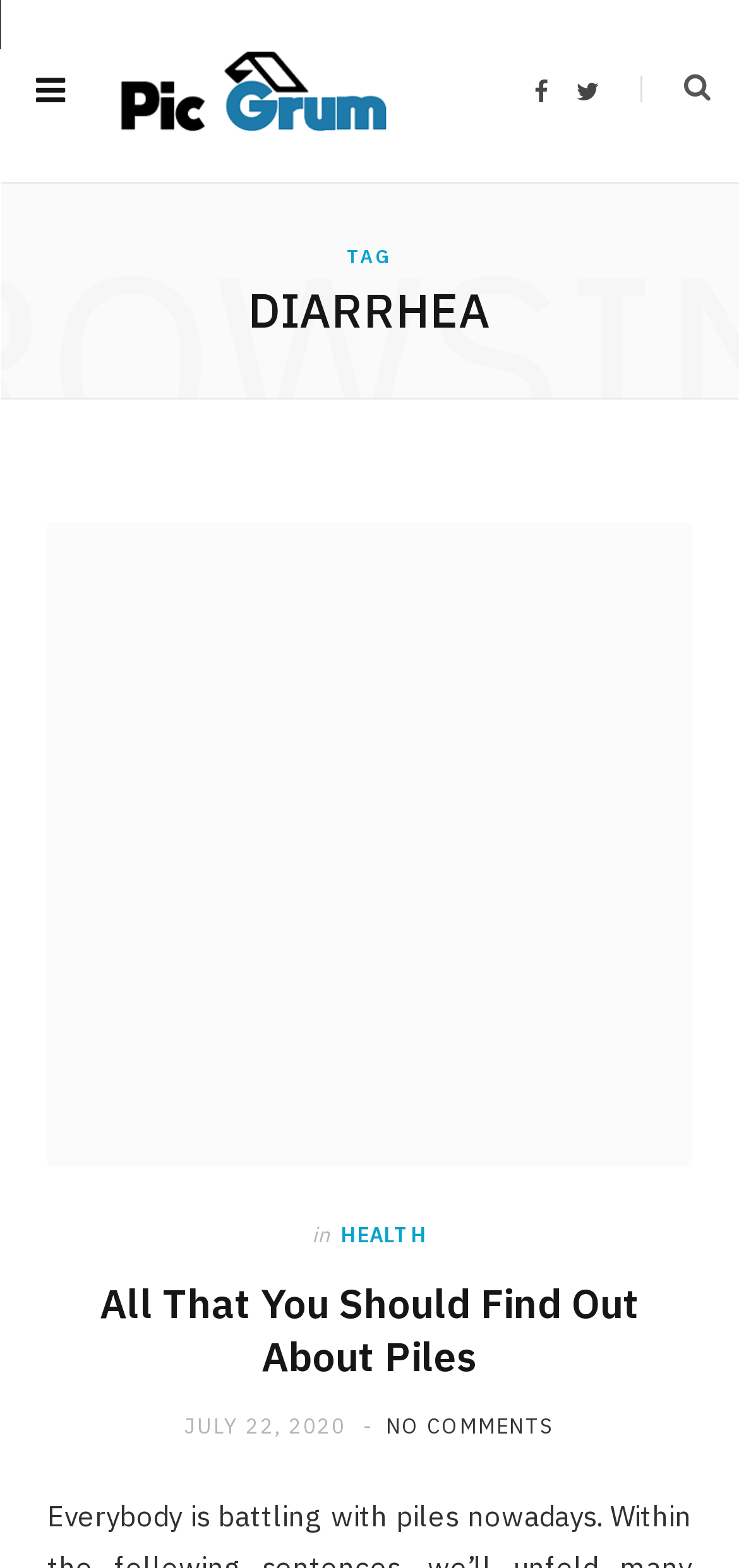Locate the bounding box coordinates of the area to click to fulfill this instruction: "read about HEALTH". The bounding box should be presented as four float numbers between 0 and 1, in the order [left, top, right, bottom].

[0.46, 0.778, 0.578, 0.798]